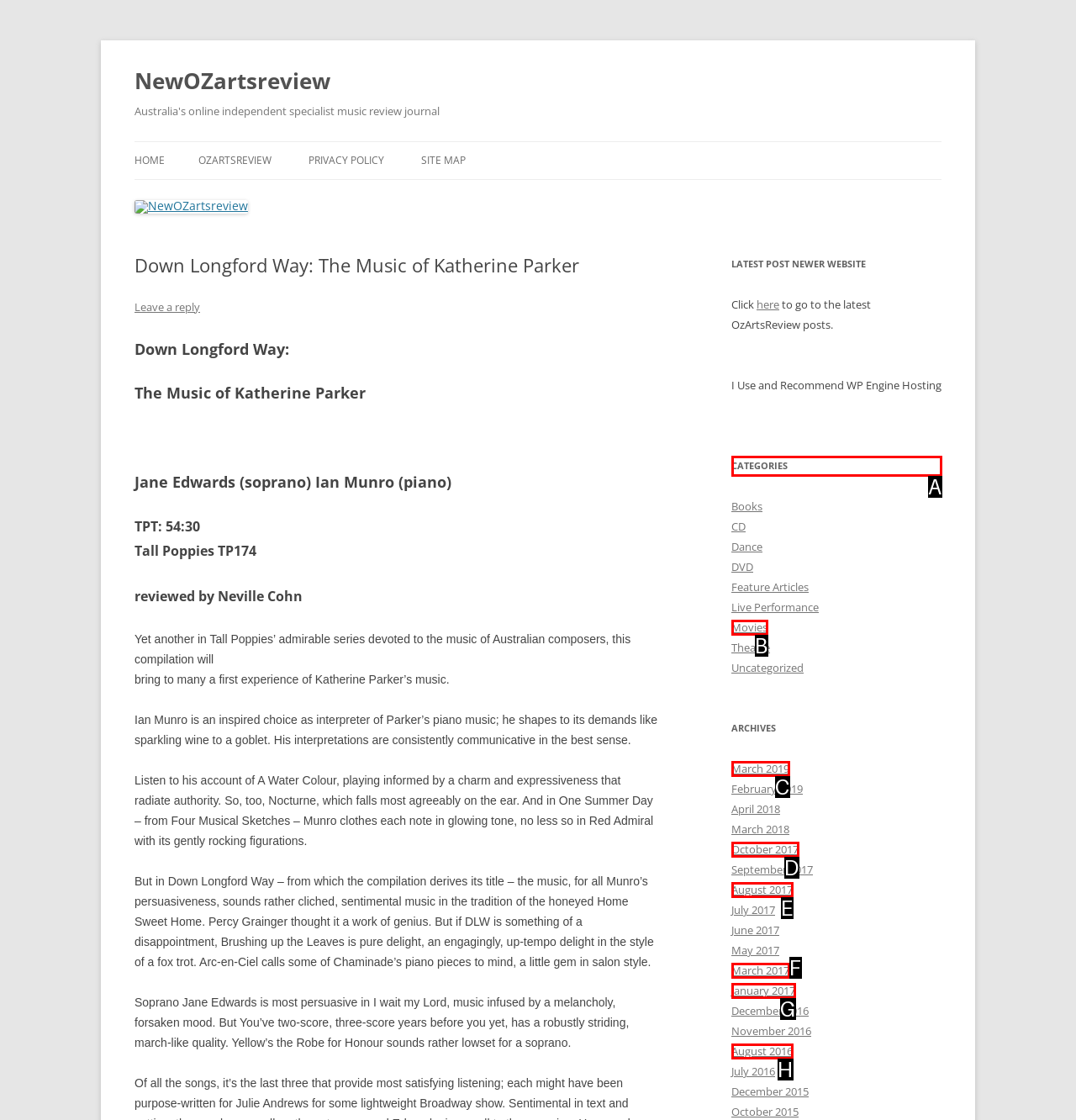Indicate which lettered UI element to click to fulfill the following task: View the categories
Provide the letter of the correct option.

A